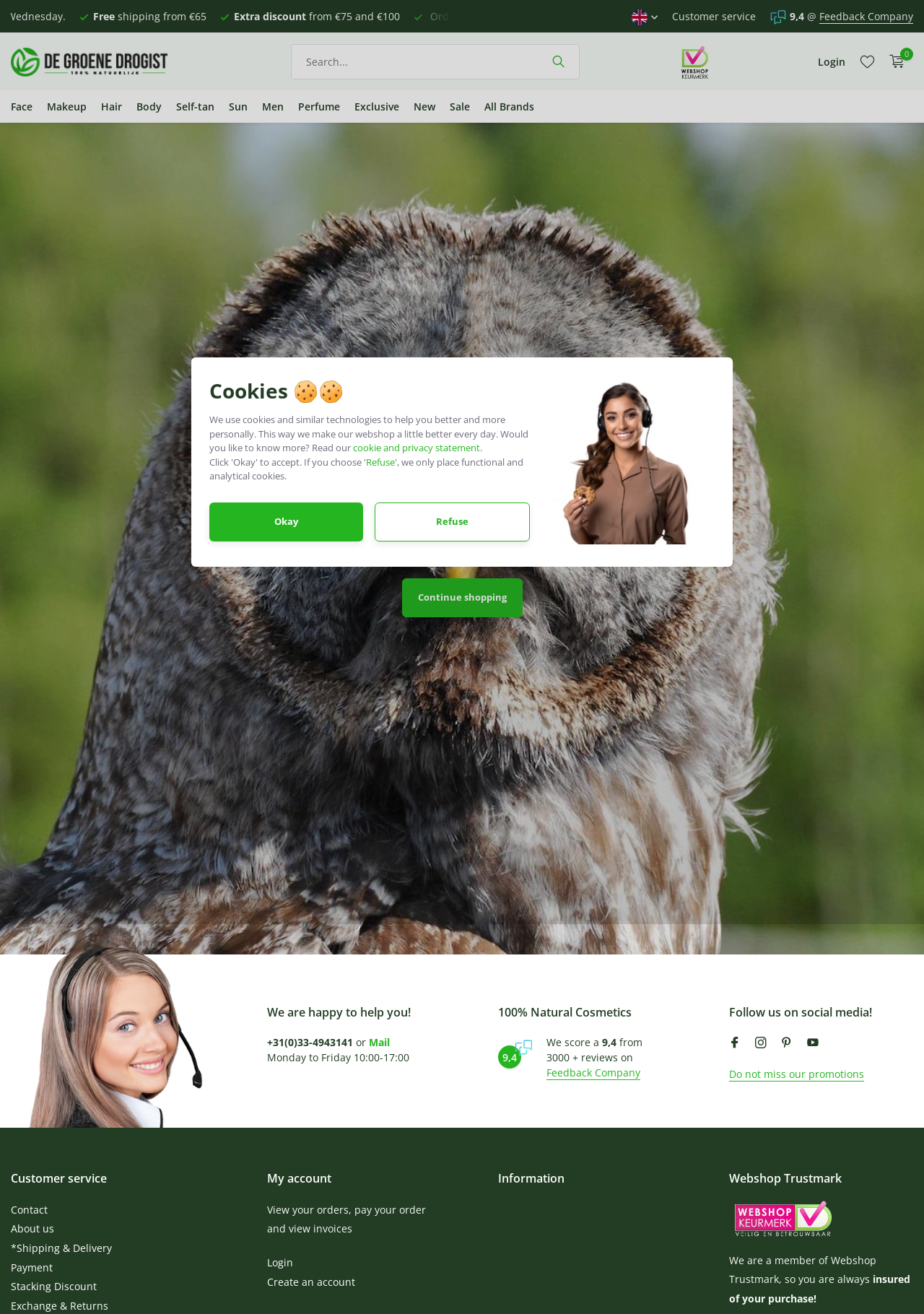What is the rating of the webshop?
Please interpret the details in the image and answer the question thoroughly.

The rating of the webshop is displayed in the top section of the webpage, where it says '9,4' along with a review logo. This suggests that the webshop has an overall rating of 9.4 out of 10 based on customer reviews.